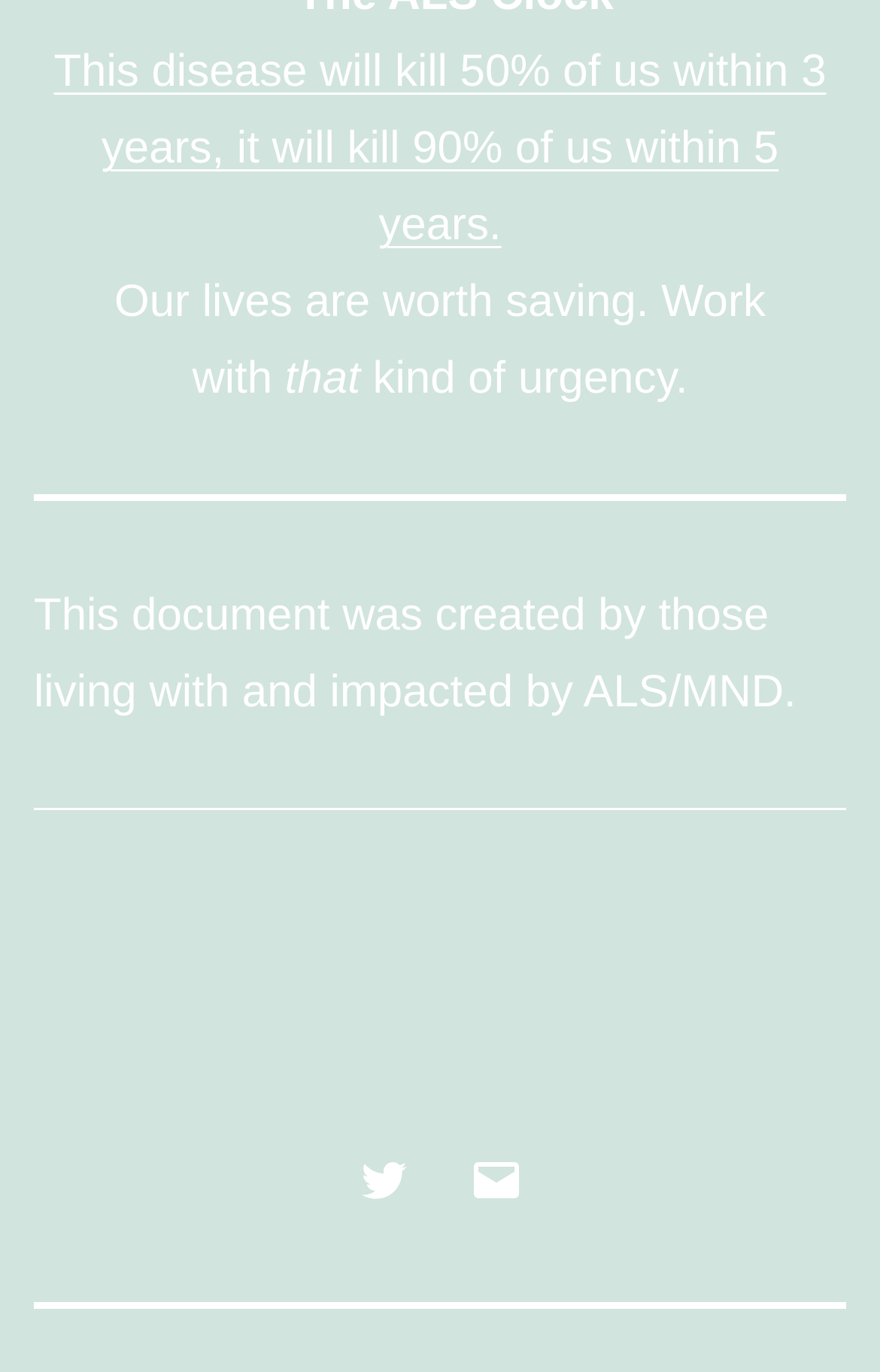What is the orientation of the separator element?
Please provide a comprehensive and detailed answer to the question.

The separator element has an orientation of horizontal, which can be found in the element description of the separator element with the bounding box coordinates [0.038, 0.59, 0.962, 0.591].